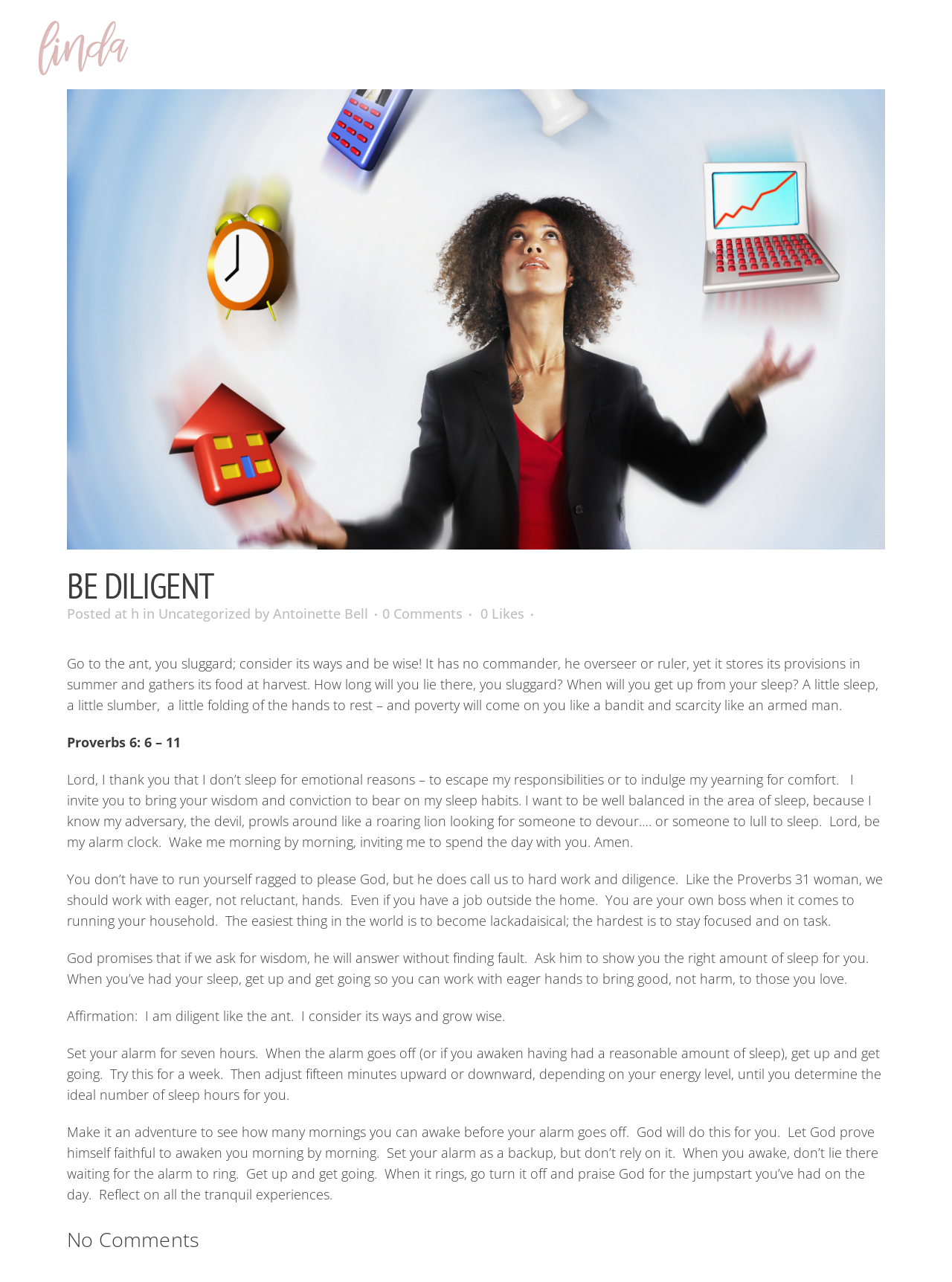Find the bounding box coordinates of the element I should click to carry out the following instruction: "View the comments section".

[0.07, 0.956, 0.93, 0.977]